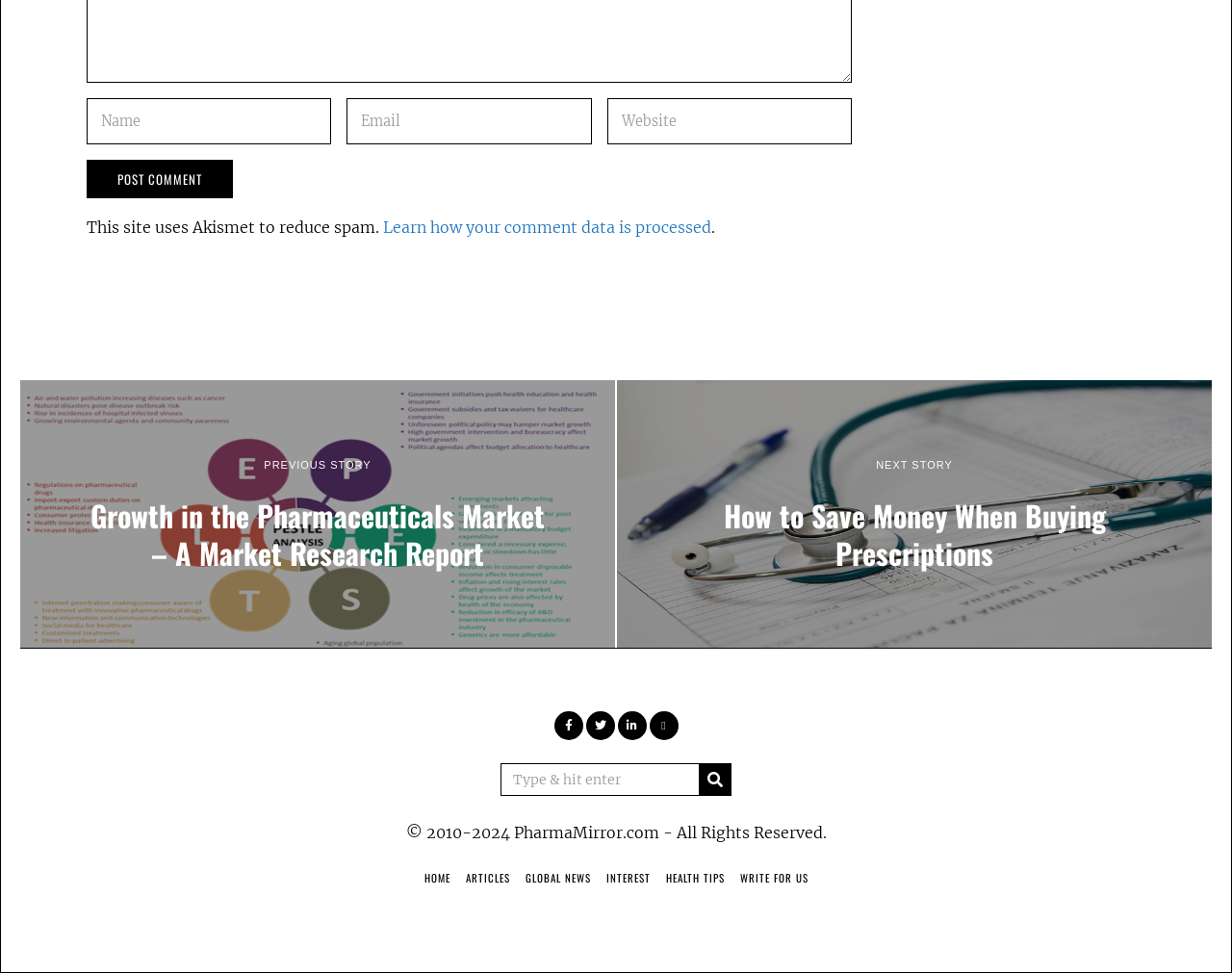Extract the bounding box for the UI element that matches this description: "Liaoning province".

None